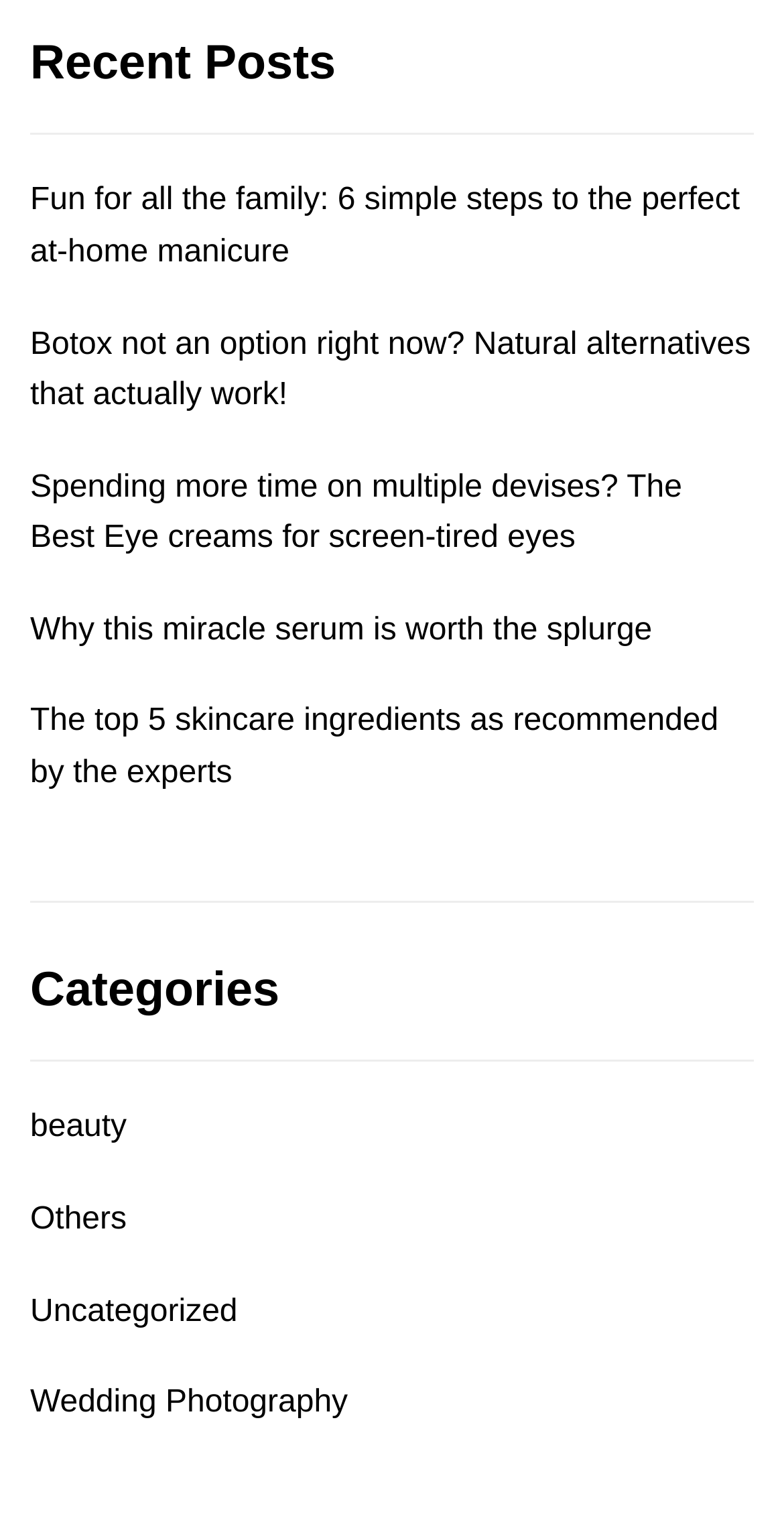What is the title of the first post?
Please look at the screenshot and answer in one word or a short phrase.

Fun for all the family